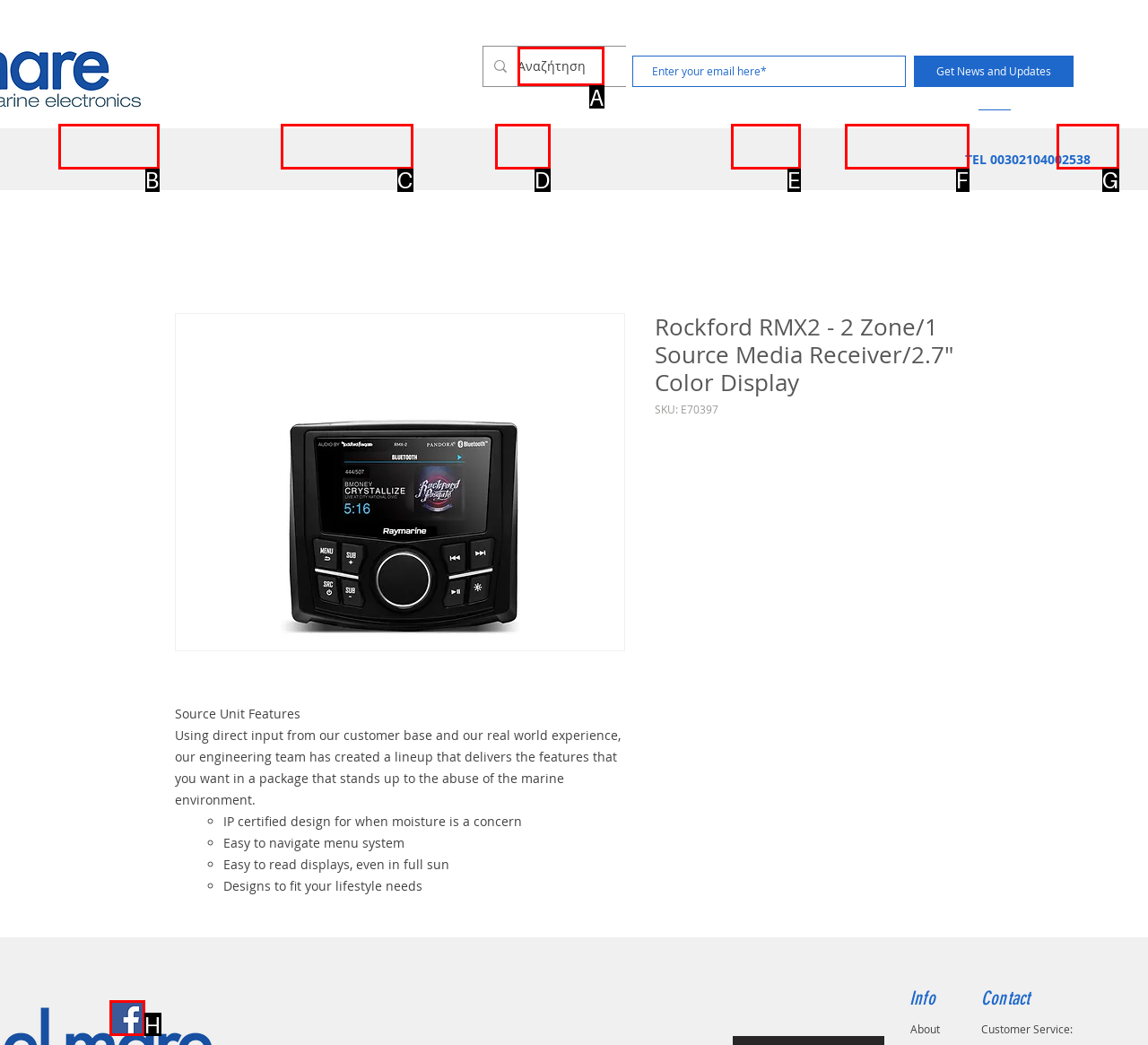Find the option you need to click to complete the following instruction: Search for something
Answer with the corresponding letter from the choices given directly.

A